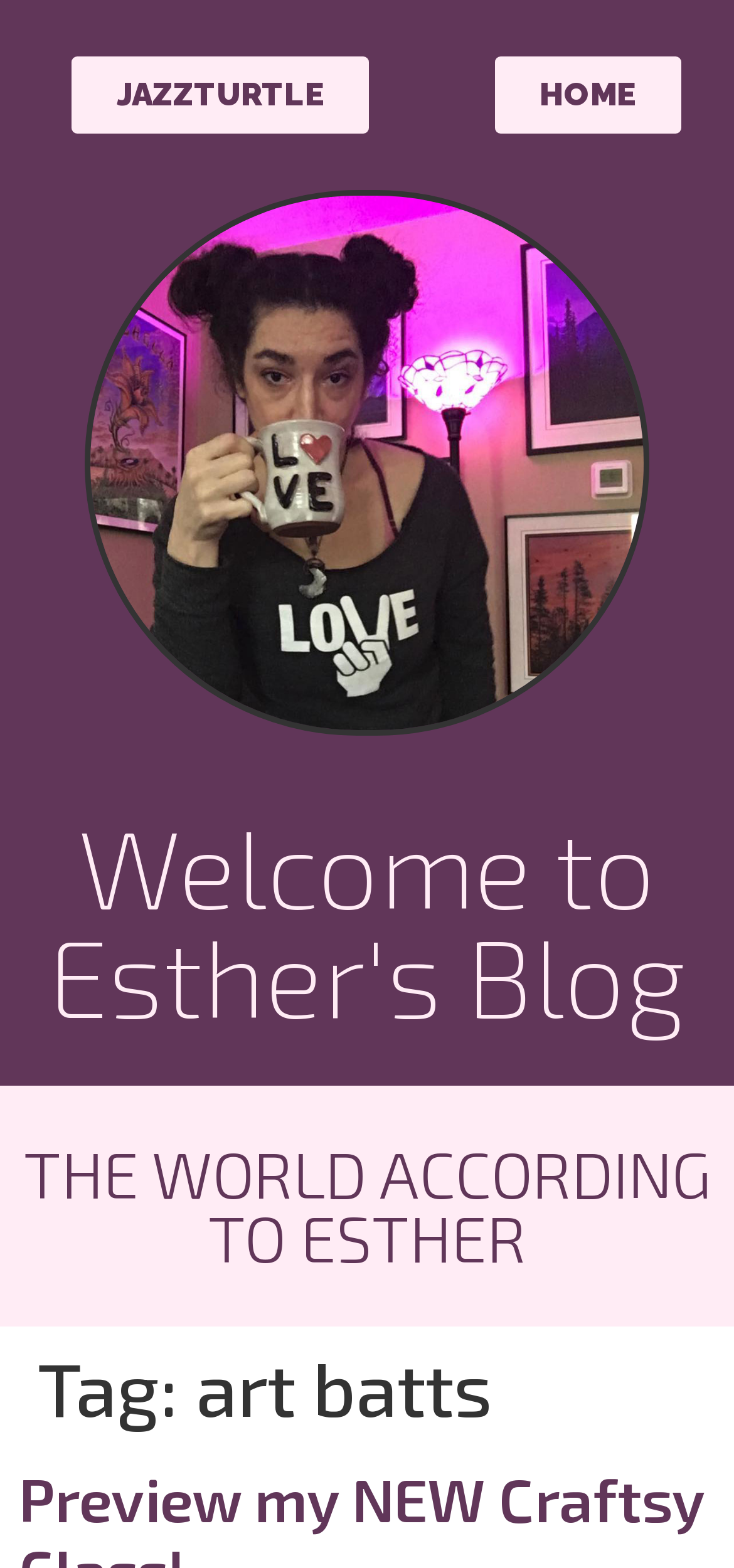Based on the description "JAZZTURTLE", find the bounding box of the specified UI element.

[0.097, 0.036, 0.503, 0.085]